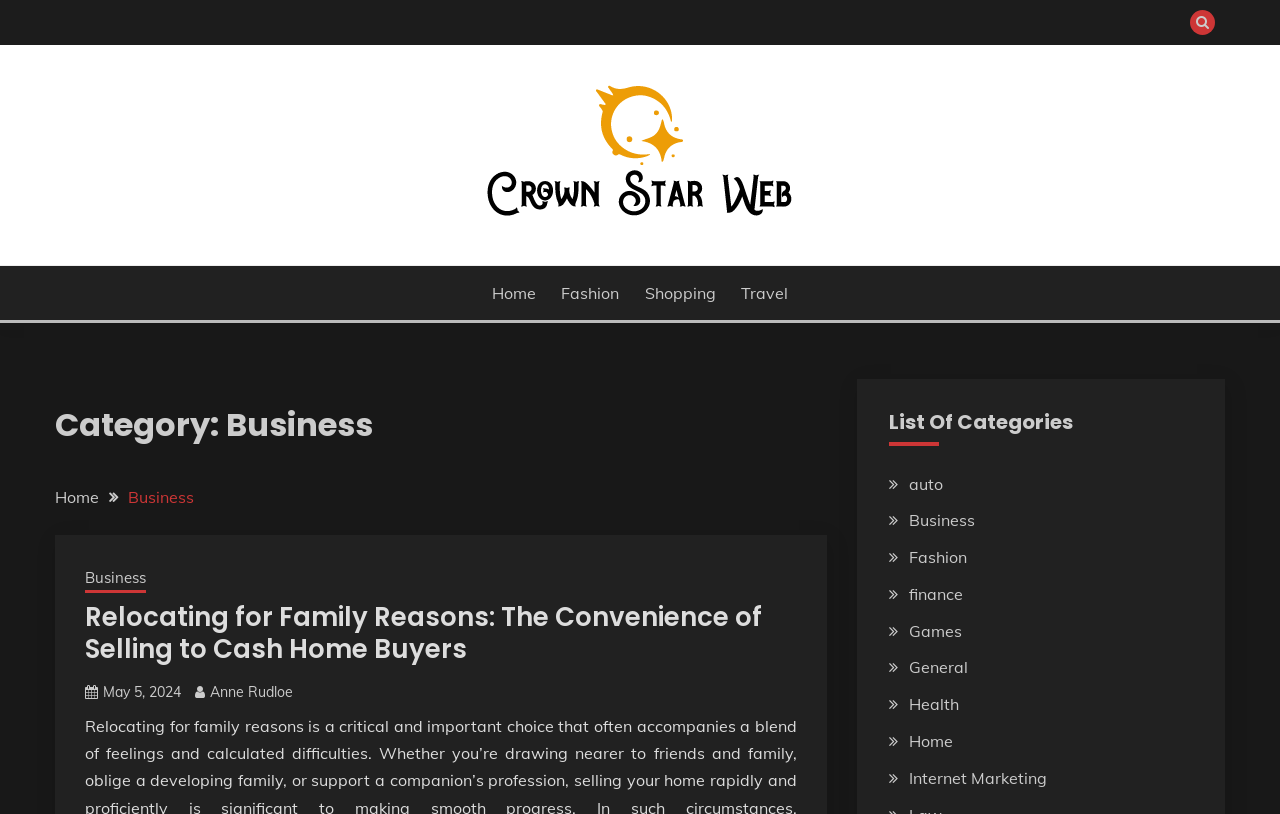Locate the bounding box coordinates of the element to click to perform the following action: 'View the Business category'. The coordinates should be given as four float values between 0 and 1, in the form of [left, top, right, bottom].

[0.71, 0.627, 0.761, 0.651]